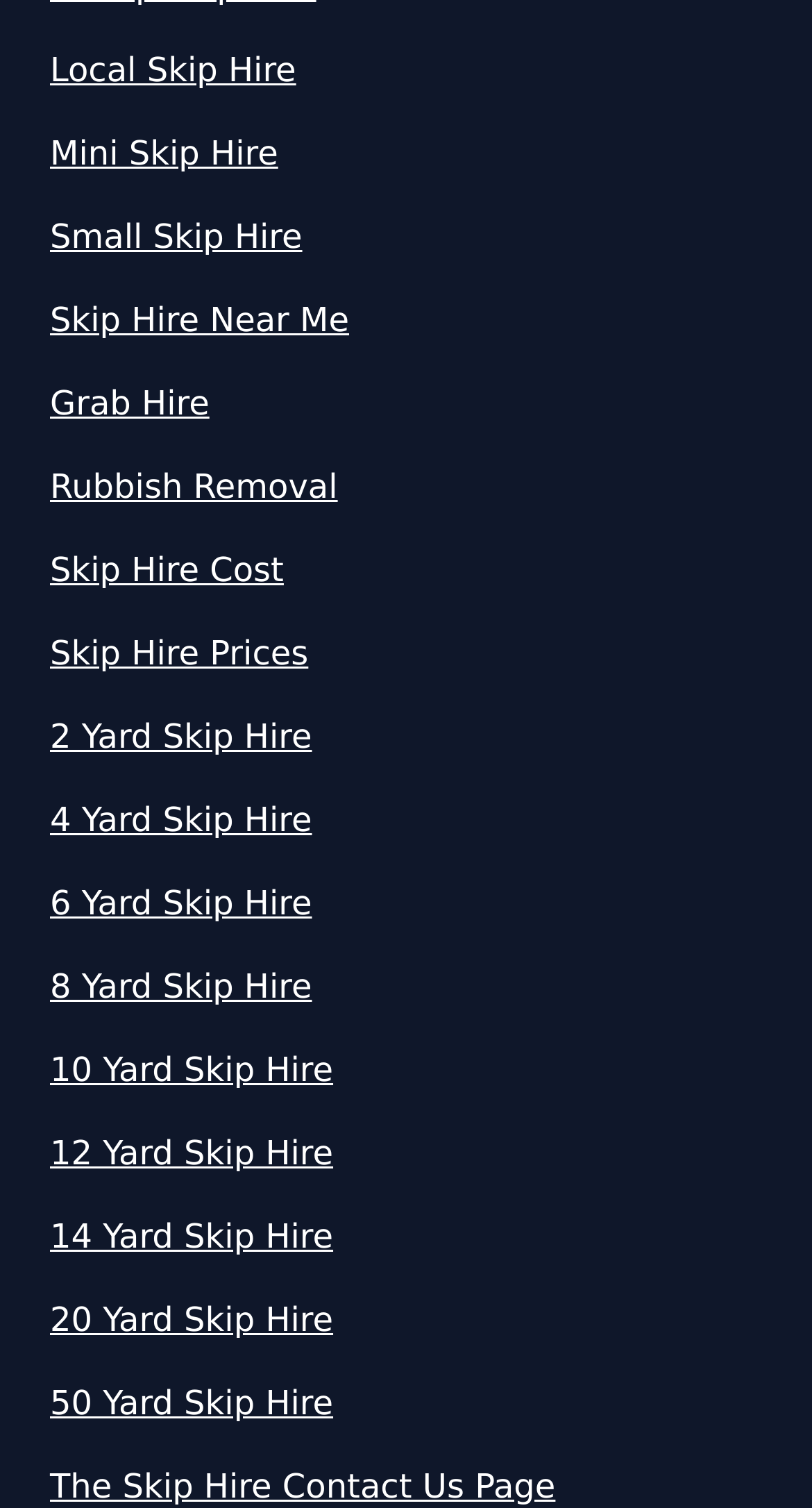Identify the coordinates of the bounding box for the element described below: "12 Yard Skip Hire". Return the coordinates as four float numbers between 0 and 1: [left, top, right, bottom].

[0.062, 0.749, 0.938, 0.782]